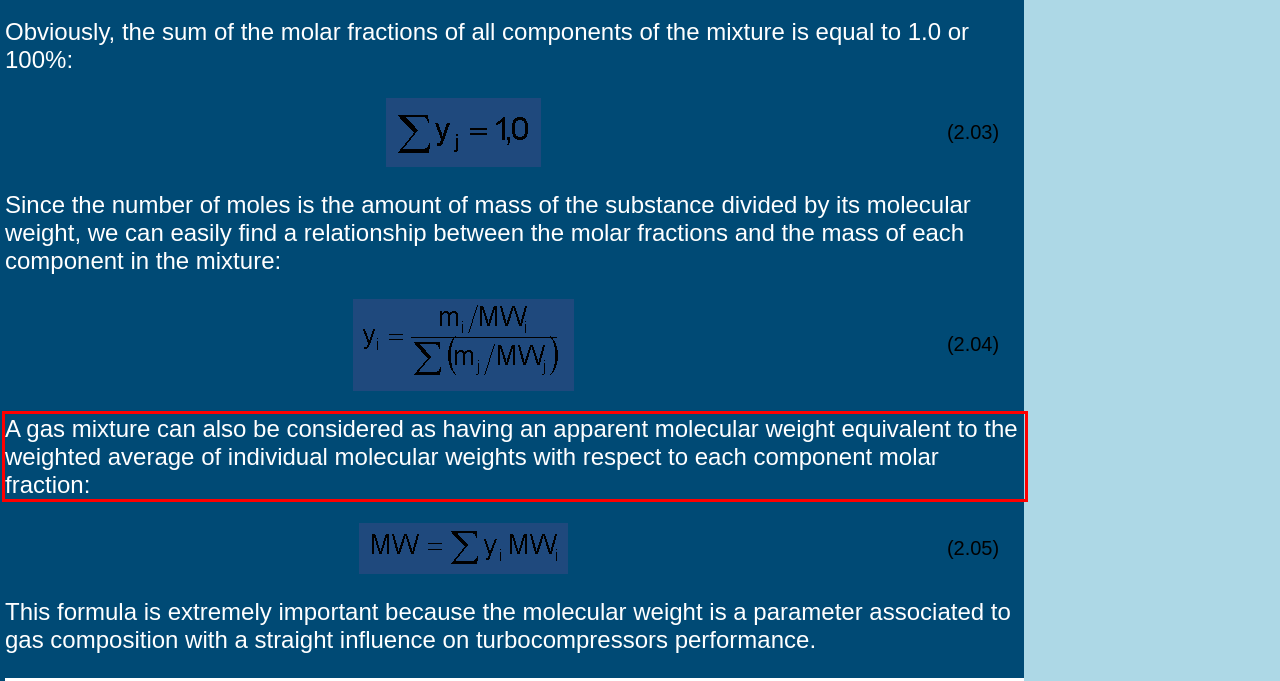Examine the webpage screenshot and use OCR to recognize and output the text within the red bounding box.

A gas mixture can also be considered as having an apparent molecular weight equivalent to the weighted average of individual molecular weights with respect to each component molar fraction: